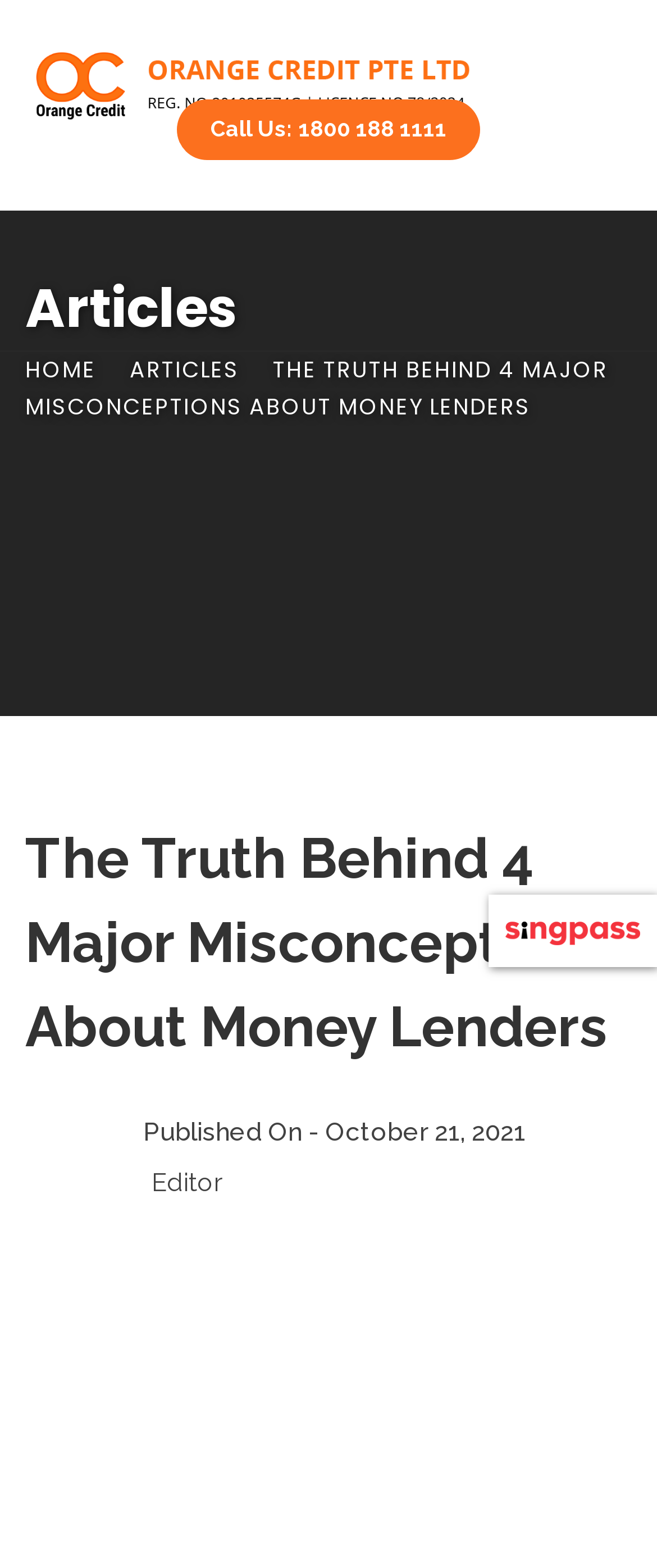What is the phone number to call?
Using the image, give a concise answer in the form of a single word or short phrase.

1800 188 1111